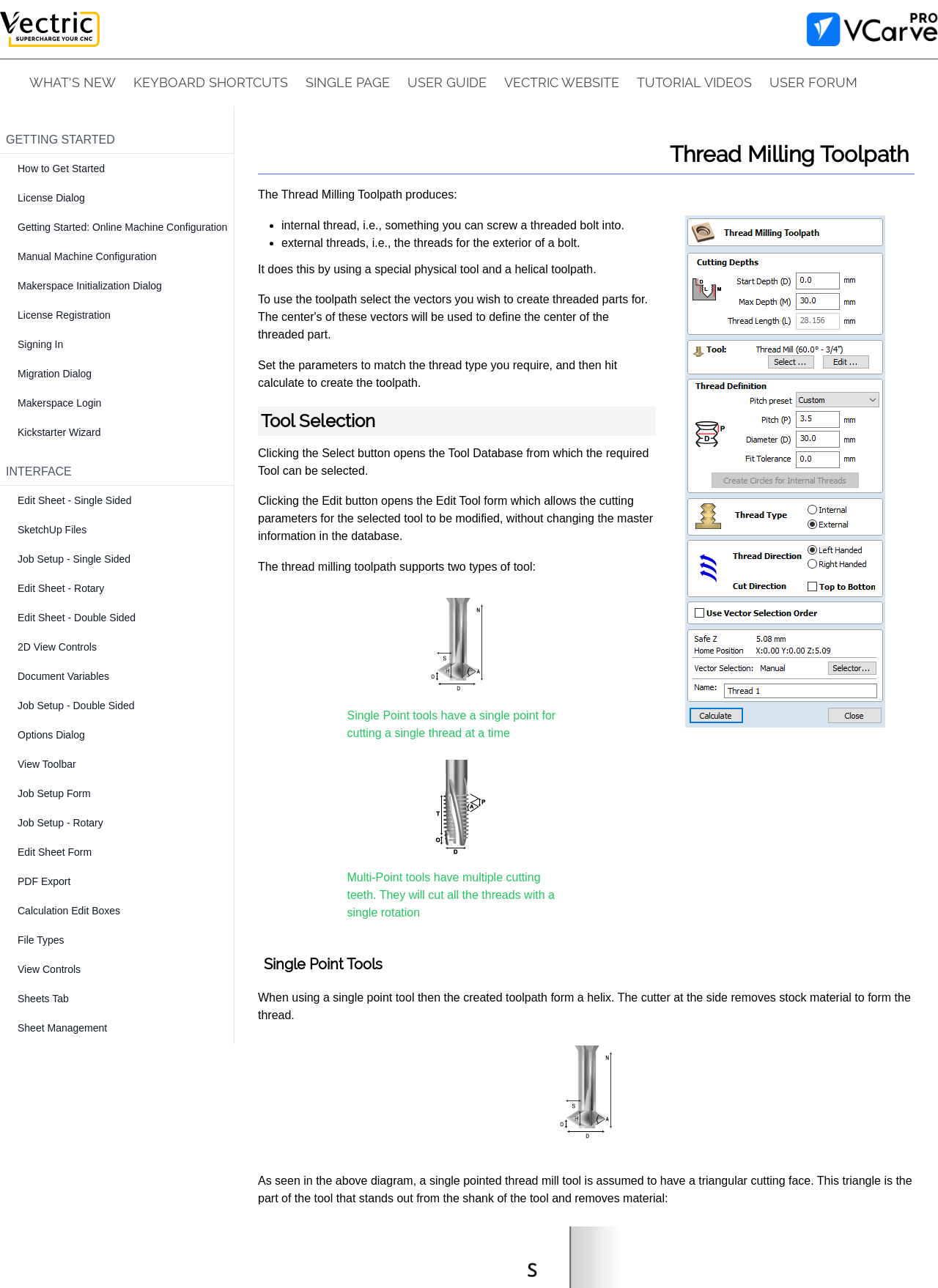Specify the bounding box coordinates of the area to click in order to follow the given instruction: "Click on the 'INTERFACE' link."

[0.006, 0.361, 0.076, 0.371]